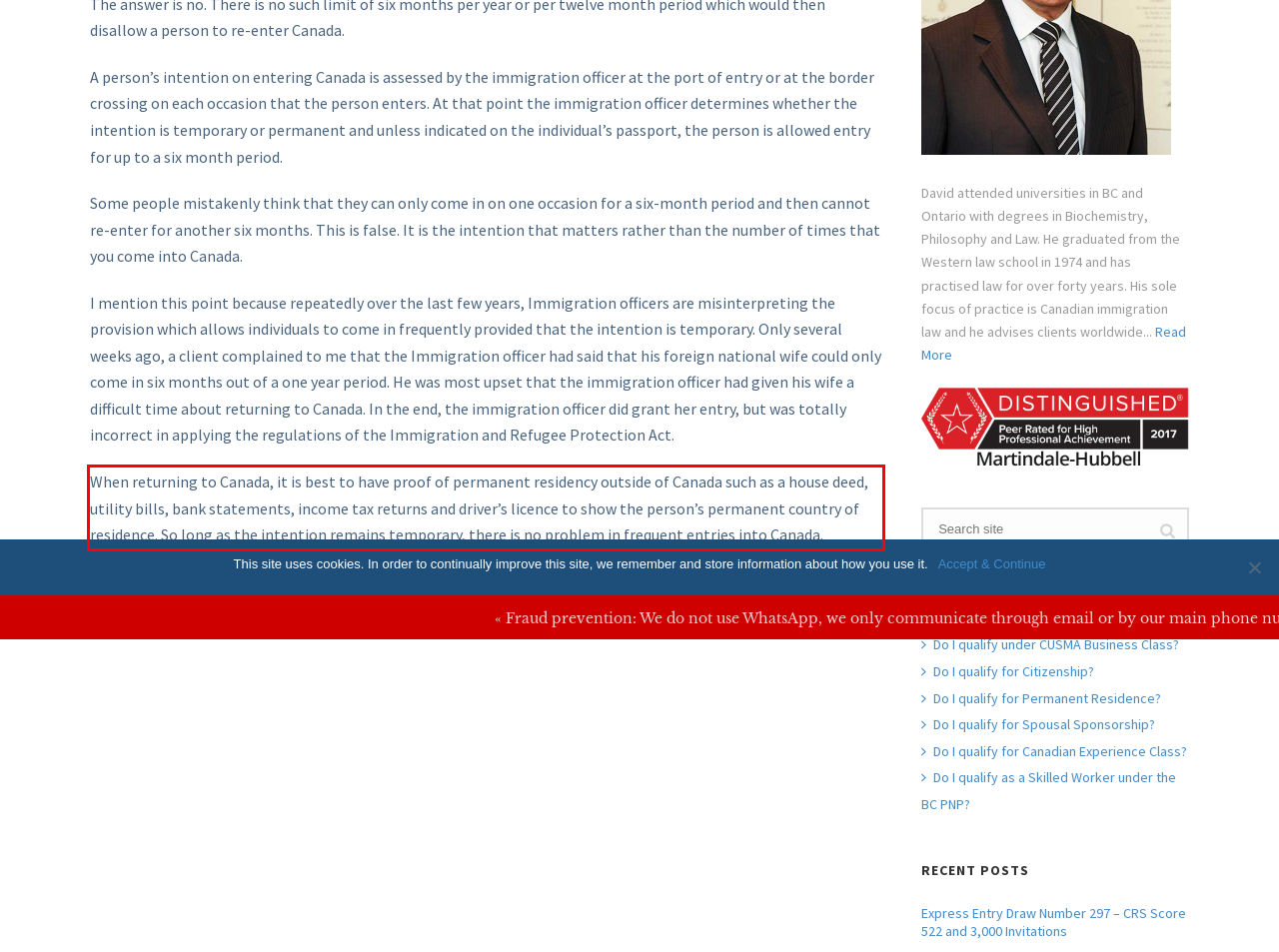Please examine the screenshot of the webpage and read the text present within the red rectangle bounding box.

When returning to Canada, it is best to have proof of permanent residency outside of Canada such as a house deed, utility bills, bank statements, income tax returns and driver’s licence to show the person’s permanent country of residence. So long as the intention remains temporary, there is no problem in frequent entries into Canada.